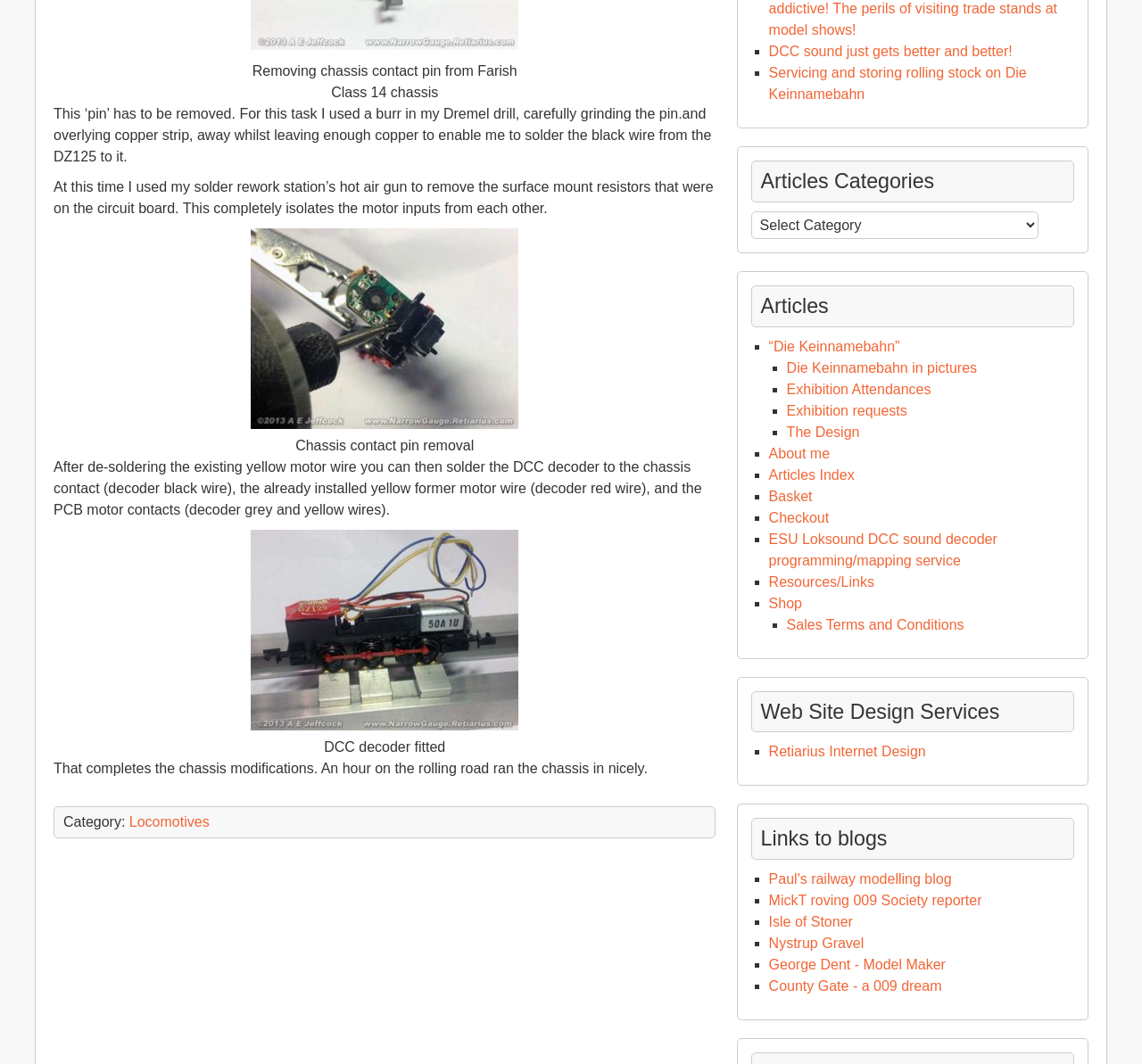What is the topic of the article?
Please use the image to provide an in-depth answer to the question.

Based on the content of the webpage, it appears to be a tutorial or guide on how to install a DCC decoder in a model train. The text describes the steps involved in removing the chassis contact pin and soldering the decoder to the chassis contact.